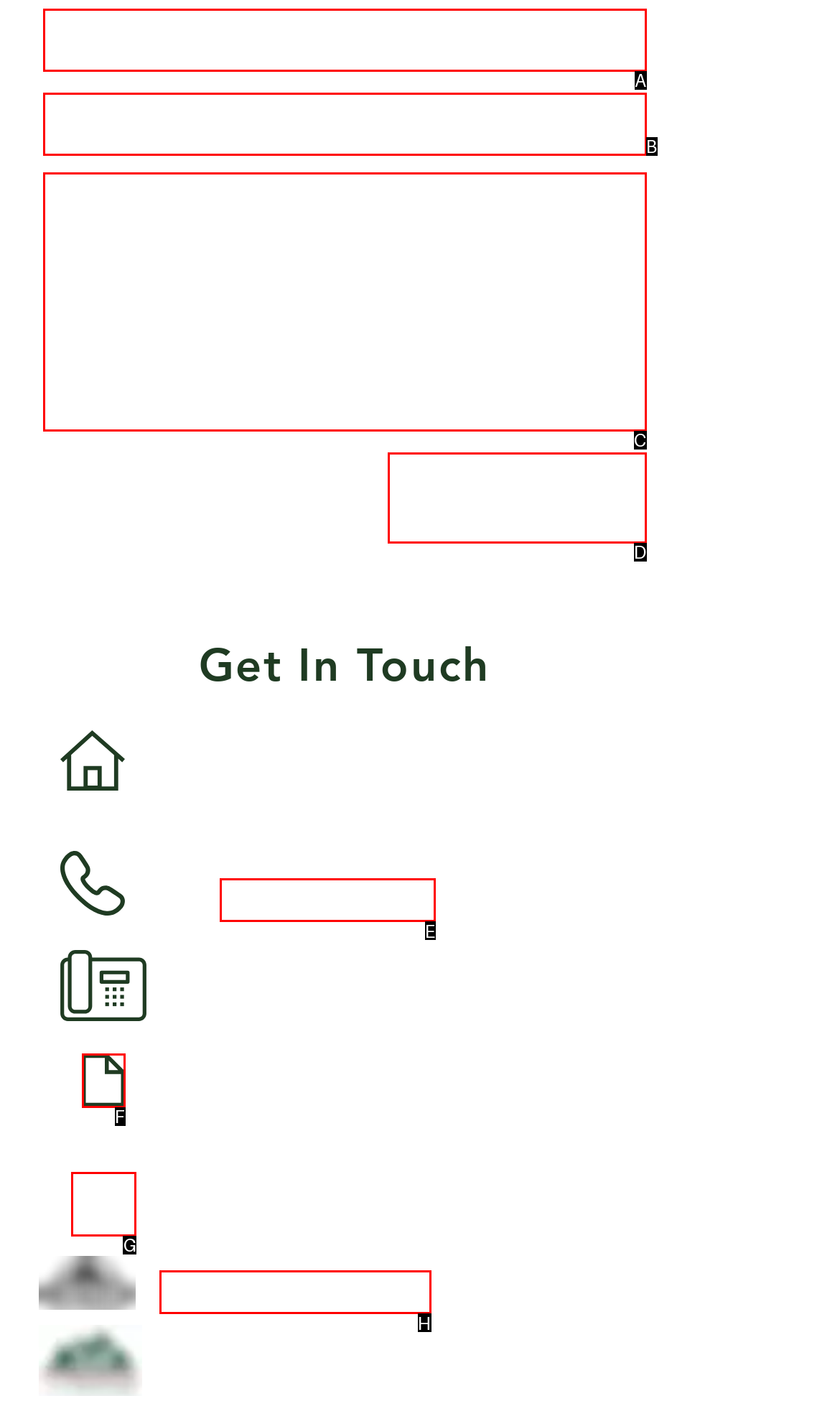Which HTML element should be clicked to fulfill the following task: Visit Facebook page?
Reply with the letter of the appropriate option from the choices given.

G